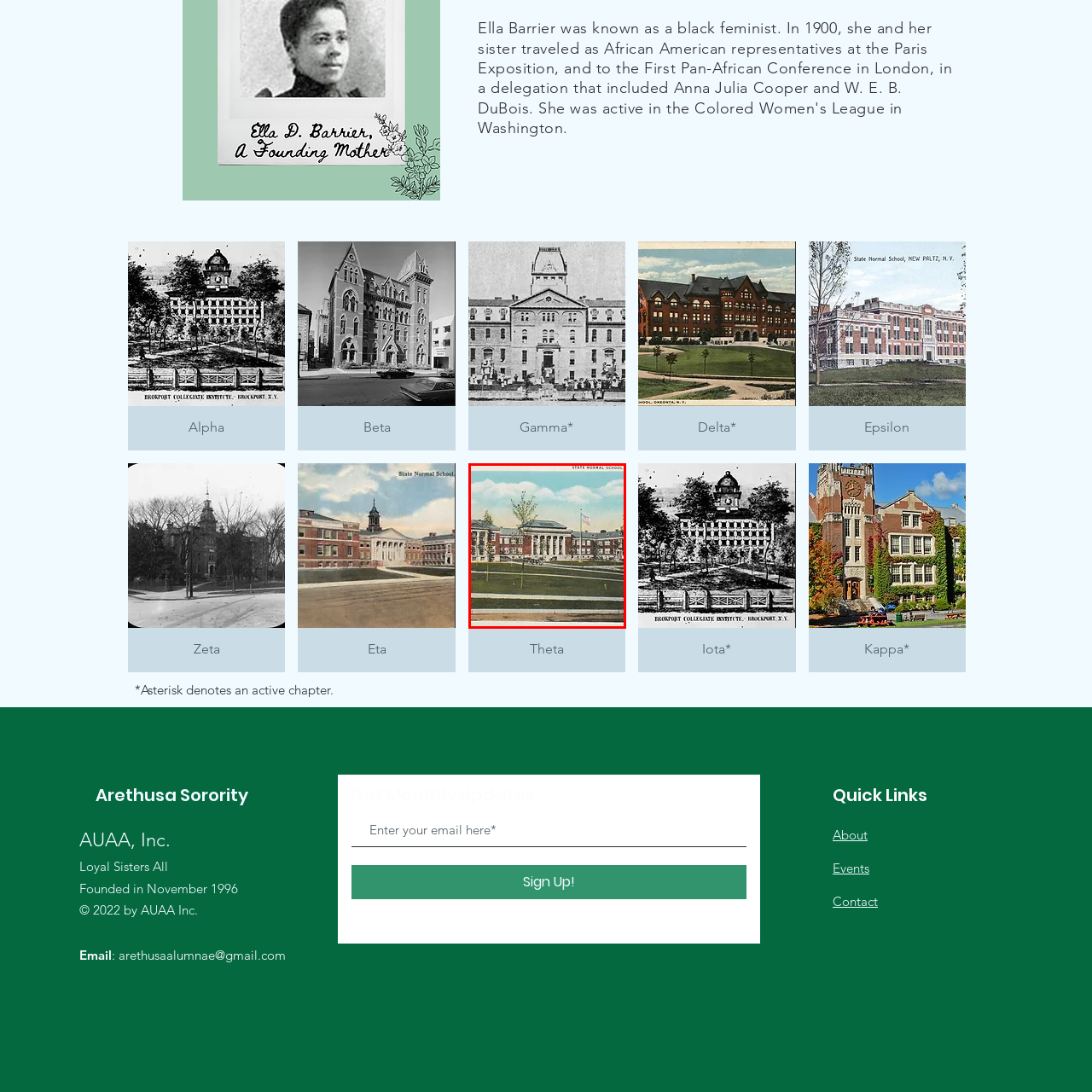Please provide a one-word or phrase response to the following question by examining the image within the red boundary:
What is the purpose of the trees and grassy area?

To create an inviting atmosphere